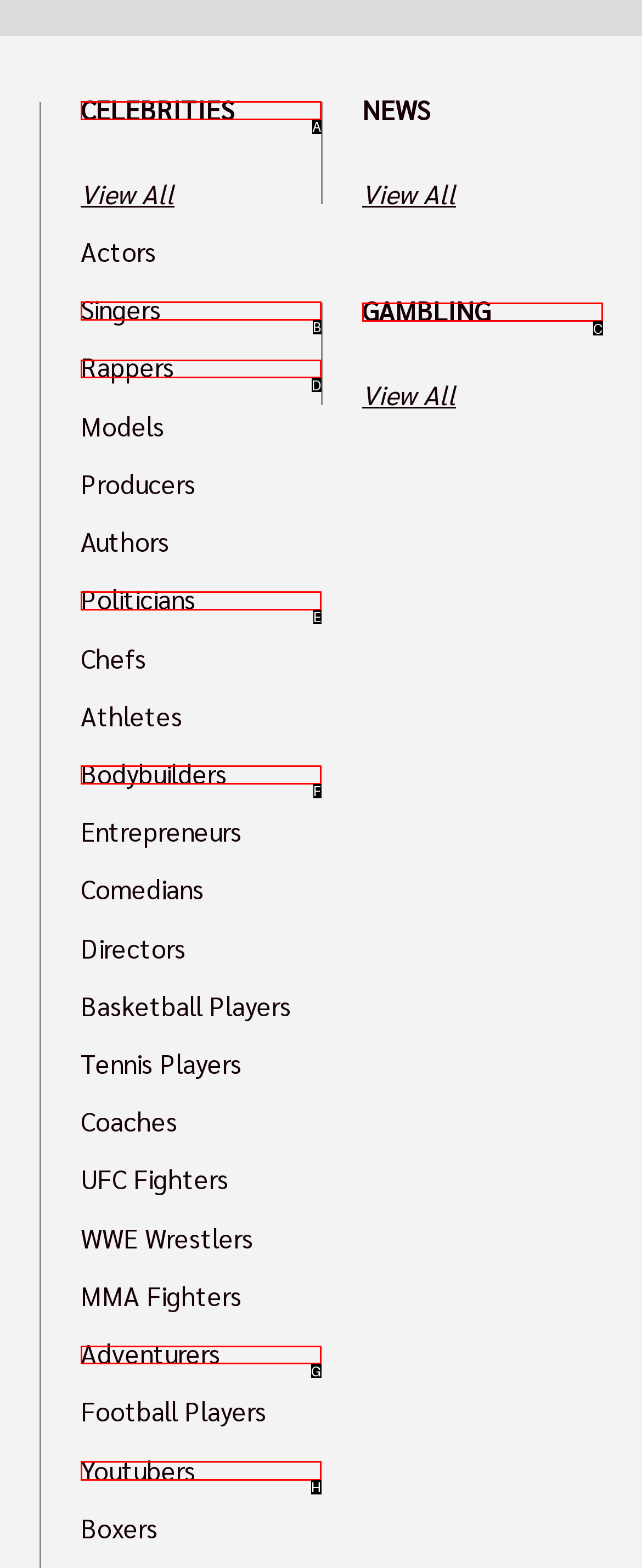Select the appropriate bounding box to fulfill the task: Explore Youtubers Respond with the corresponding letter from the choices provided.

H